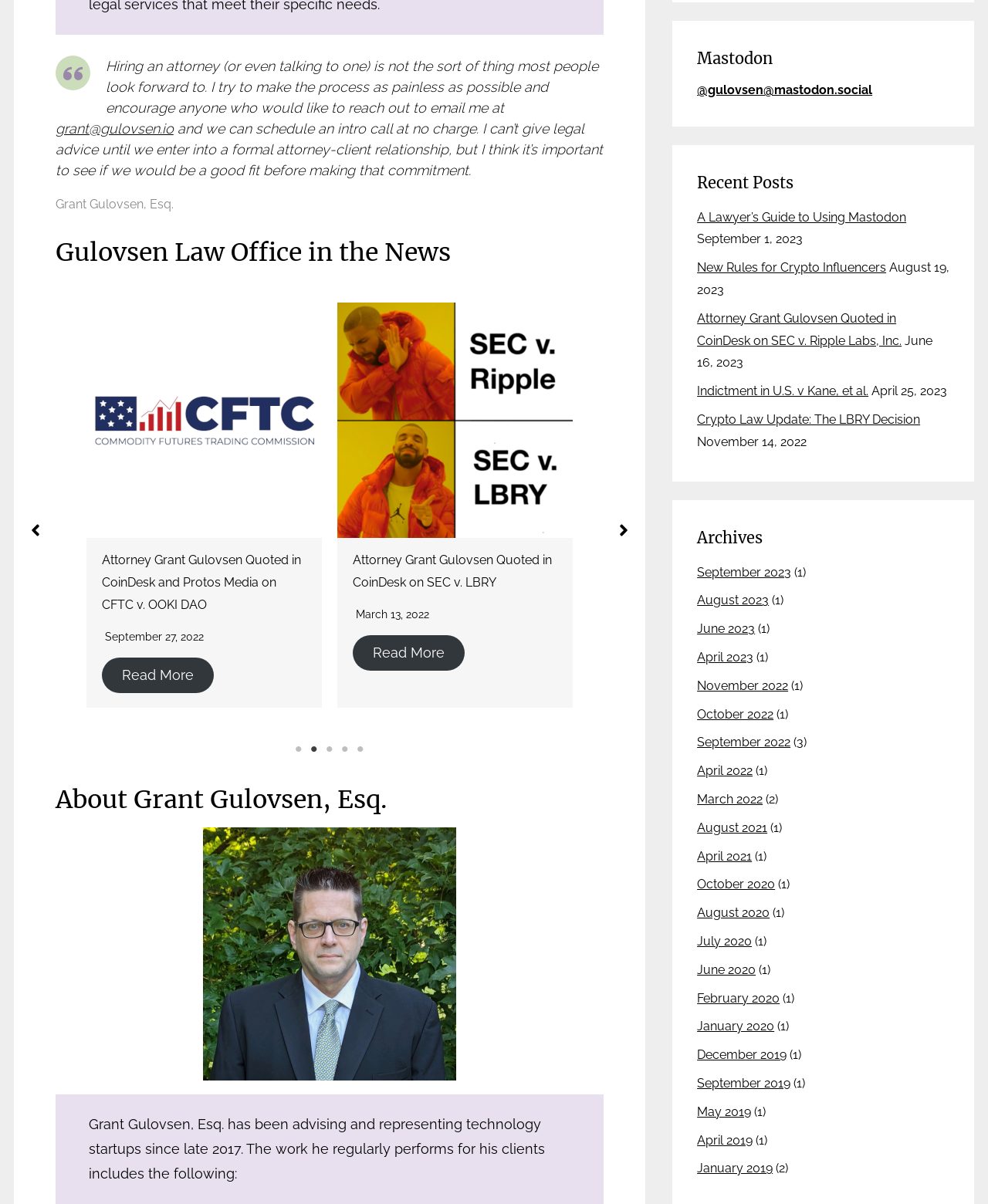Provide the bounding box coordinates of the section that needs to be clicked to accomplish the following instruction: "Check the 'About Grant Gulovsen, Esq.' section."

[0.056, 0.65, 0.611, 0.679]